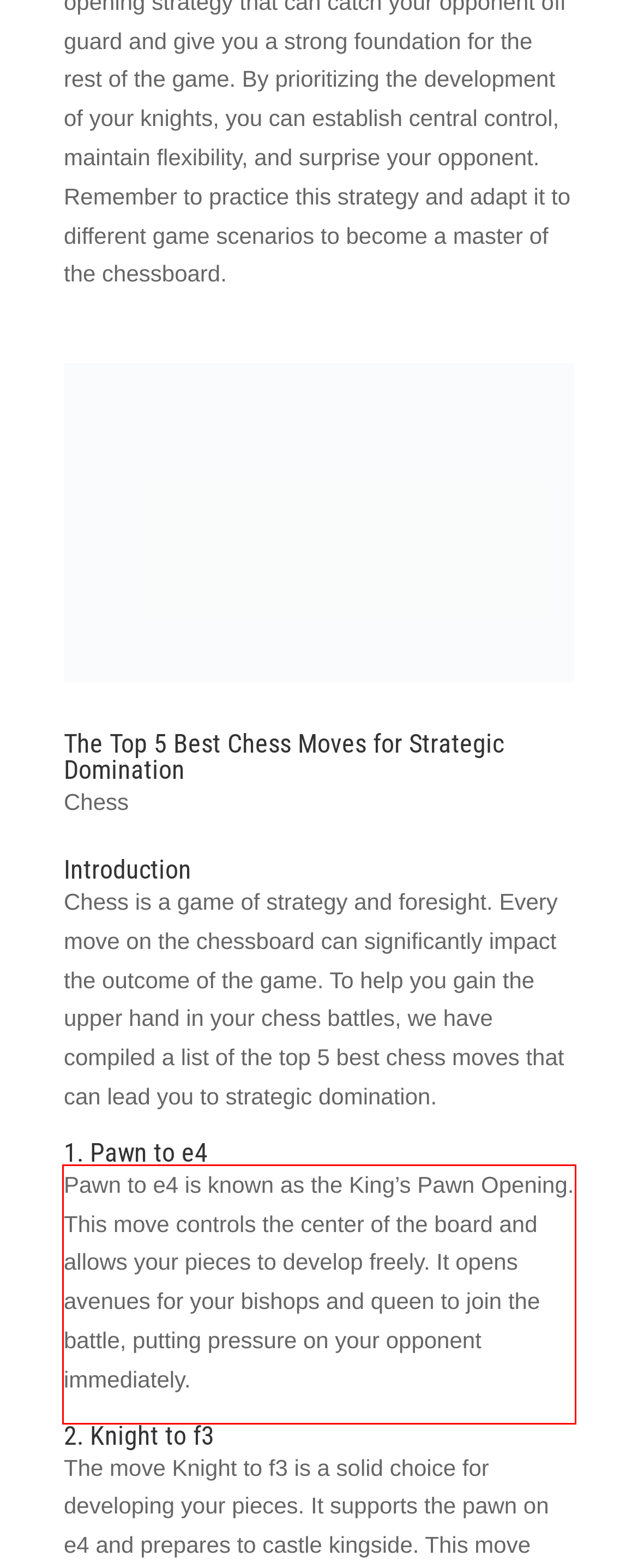From the screenshot of the webpage, locate the red bounding box and extract the text contained within that area.

Pawn to e4 is known as the King’s Pawn Opening. This move controls the center of the board and allows your pieces to develop freely. It opens avenues for your bishops and queen to join the battle, putting pressure on your opponent immediately.